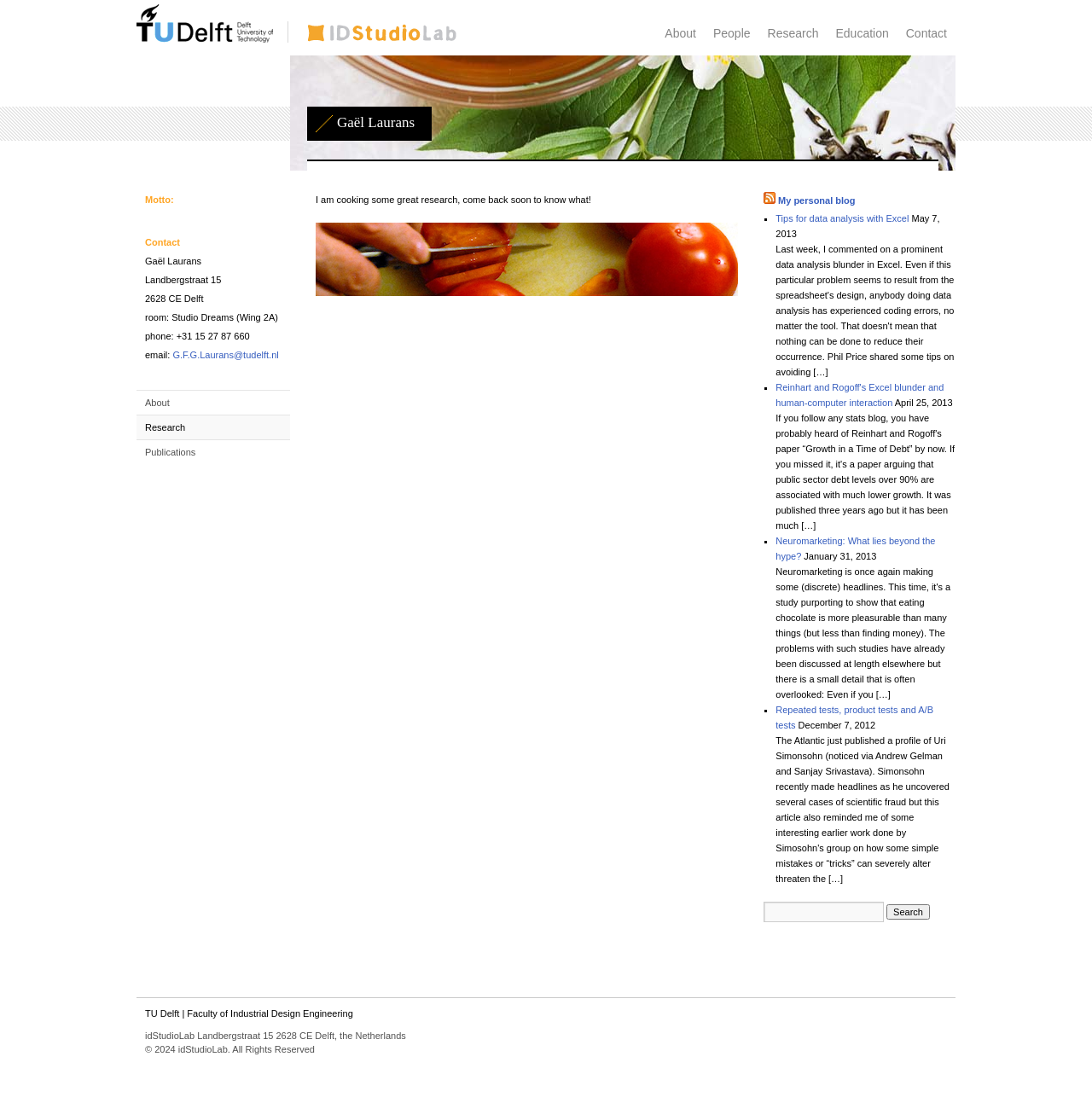Using the information in the image, give a comprehensive answer to the question: 
What is the address of the researcher?

I found the address 'Landbergstraat 15' and '2628 CE Delft' in the static text elements with bounding box coordinates [0.133, 0.248, 0.203, 0.257] and [0.133, 0.265, 0.186, 0.274] respectively, which suggests that it is the address of the researcher.